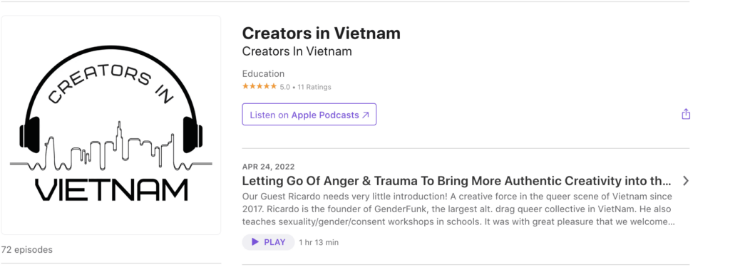Please provide a detailed answer to the question below based on the screenshot: 
What is the focus of the podcast?

The caption states that the podcast's logo combines a skyline with headphones, encapsulating the podcast's focus on creativity and conversation, highlighting the importance of these two aspects in the podcast's content.